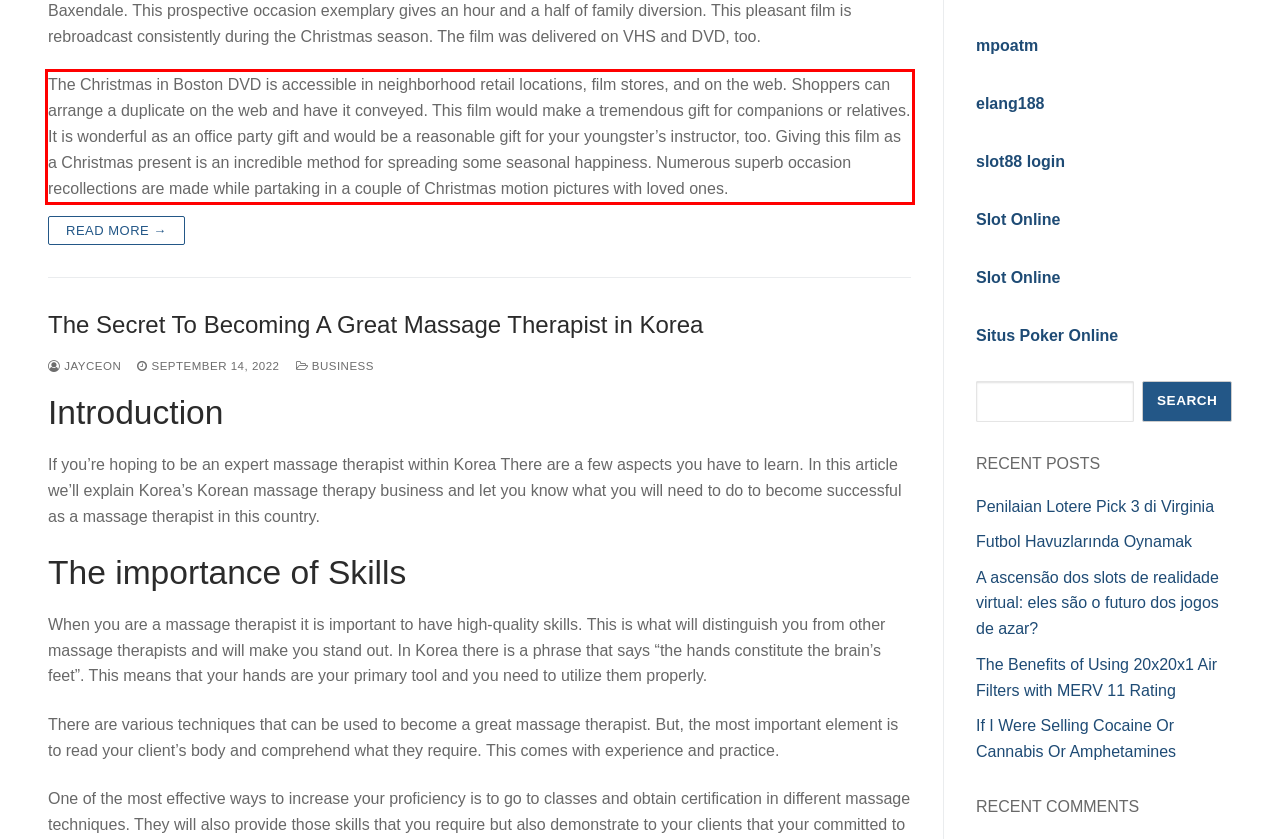Your task is to recognize and extract the text content from the UI element enclosed in the red bounding box on the webpage screenshot.

The Christmas in Boston DVD is accessible in neighborhood retail locations, film stores, and on the web. Shoppers can arrange a duplicate on the web and have it conveyed. This film would make a tremendous gift for companions or relatives. It is wonderful as an office party gift and would be a reasonable gift for your youngster’s instructor, too. Giving this film as a Christmas present is an incredible method for spreading some seasonal happiness. Numerous superb occasion recollections are made while partaking in a couple of Christmas motion pictures with loved ones.